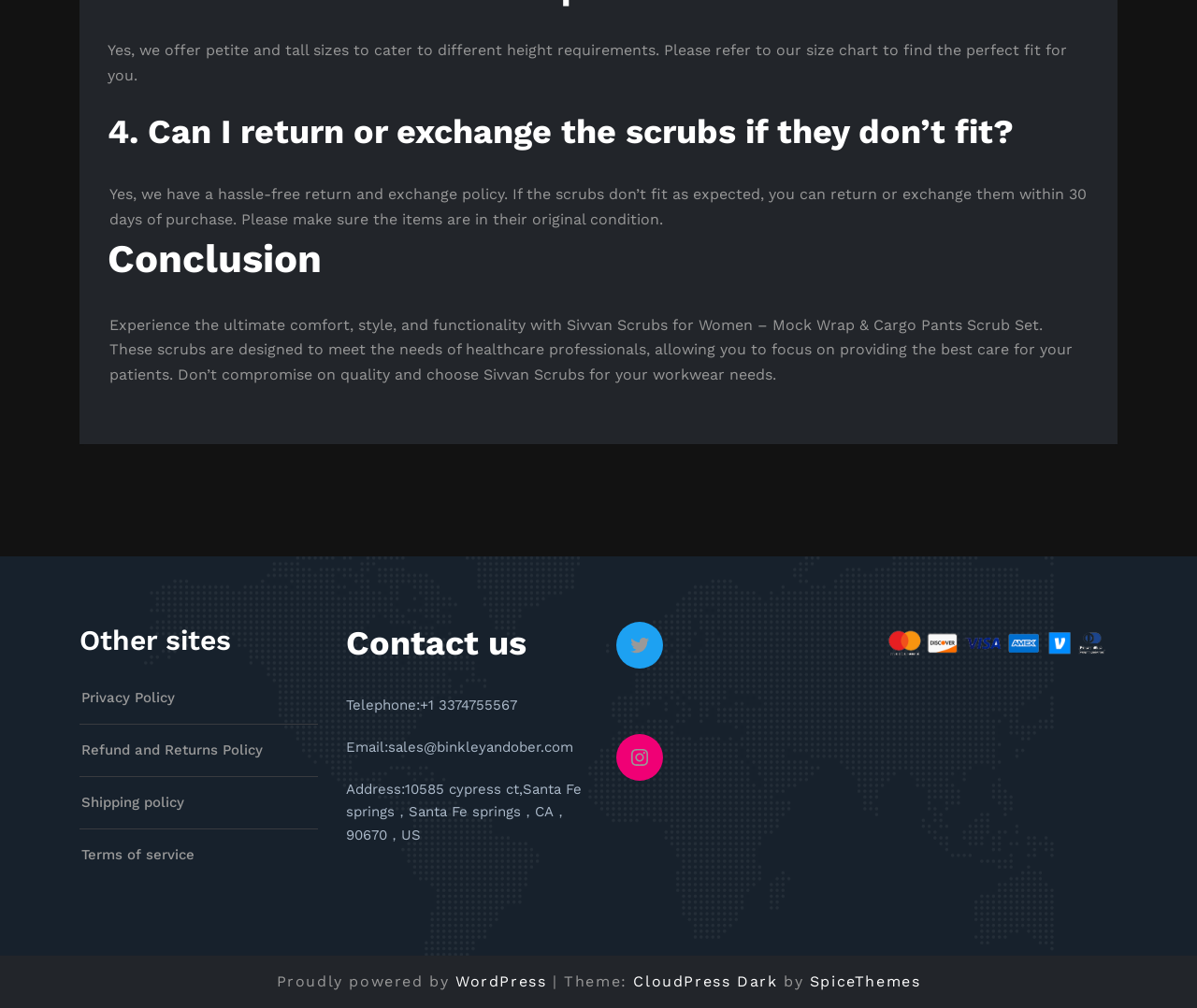What is the contact phone number for Sivvan Scrubs?
From the screenshot, provide a brief answer in one word or phrase.

+1 3374755567